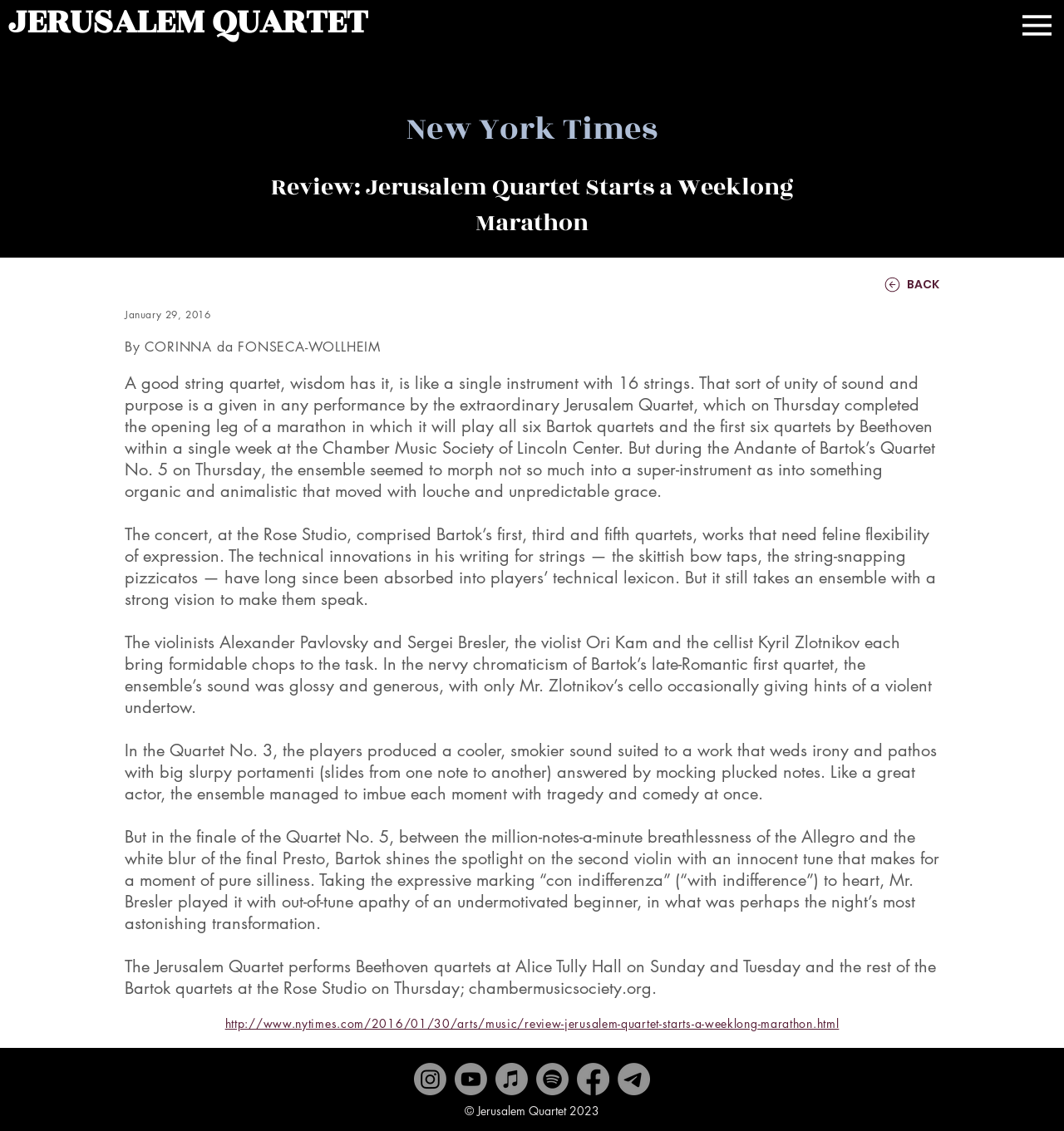Illustrate the webpage with a detailed description.

This webpage is a review article from the New York Times, with the title "Review: Jerusalem Quartet Starts a Weeklong Marathon" and a subtitle mentioning the author, Corinna da Fonseca-Wollheim. The article is about a concert by the Jerusalem Quartet, which performed Bartok's quartets at the Chamber Music Society of Lincoln Center.

At the top of the page, there is a button on the right side, and the New York Times logo is situated above the title of the article. The title and subtitle are followed by a paragraph that introduces the Jerusalem Quartet and their performance.

The main content of the article is divided into several paragraphs, each discussing a different aspect of the concert. The text is dense and informative, with the author providing detailed descriptions of the music and the quartet's performance.

On the left side of the page, there is a column with links to the quartet's upcoming performances, including Beethoven quartets at Alice Tully Hall and the rest of the Bartok quartets at the Rose Studio.

At the bottom of the page, there is a social bar with links to the quartet's social media profiles, including Instagram, Youtube, Apple Music, Spotify, and Facebook. There is also a link to contact the quartet. The page ends with a copyright notice, "© Jerusalem Quartet 2023", situated at the bottom right corner.

There are no images on the page, except for the small icons representing the social media platforms in the social bar.